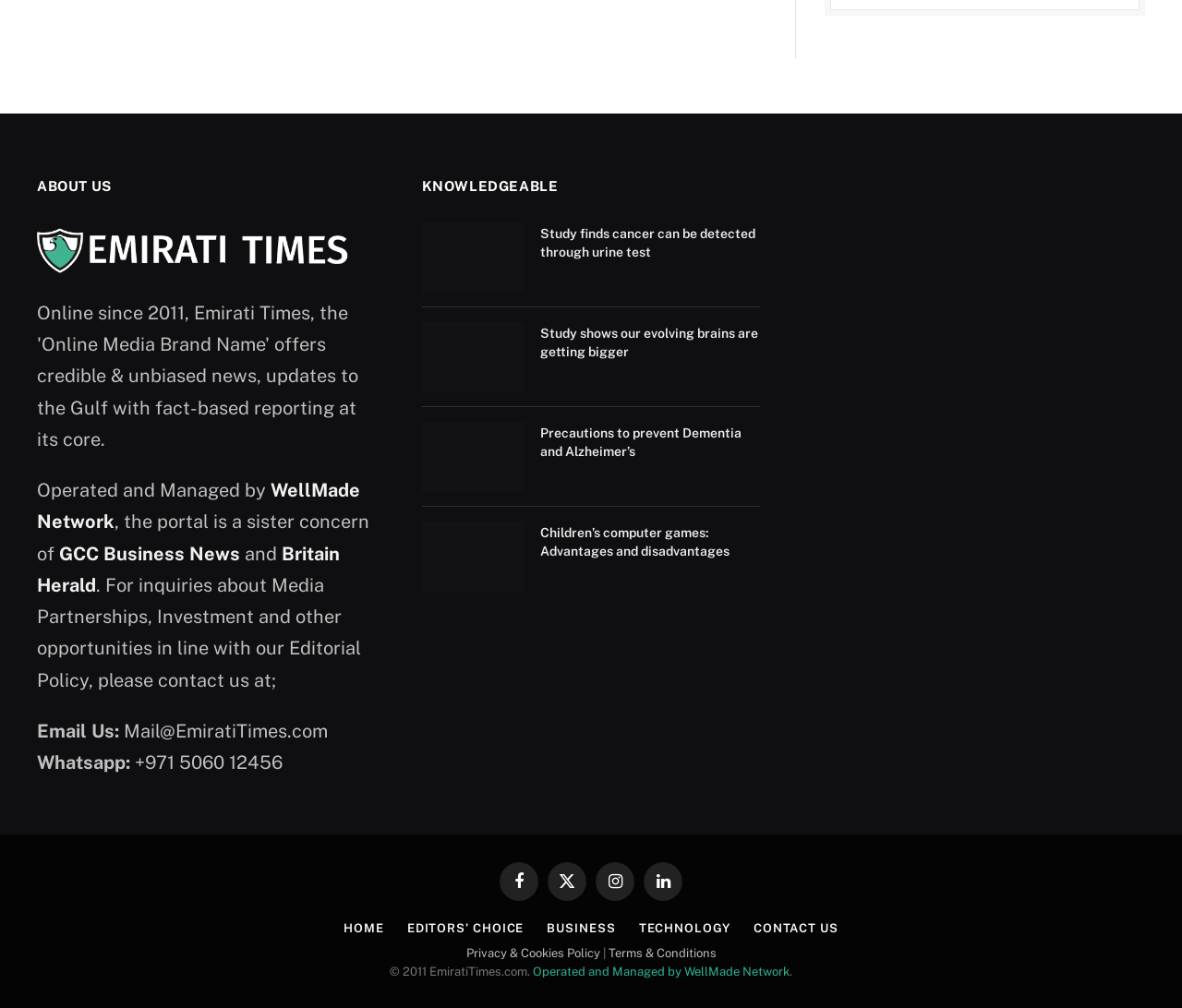Locate the bounding box coordinates for the element described below: "== EMPTY ==". The coordinates must be four float values between 0 and 1, formatted as [left, top, right, bottom].

None